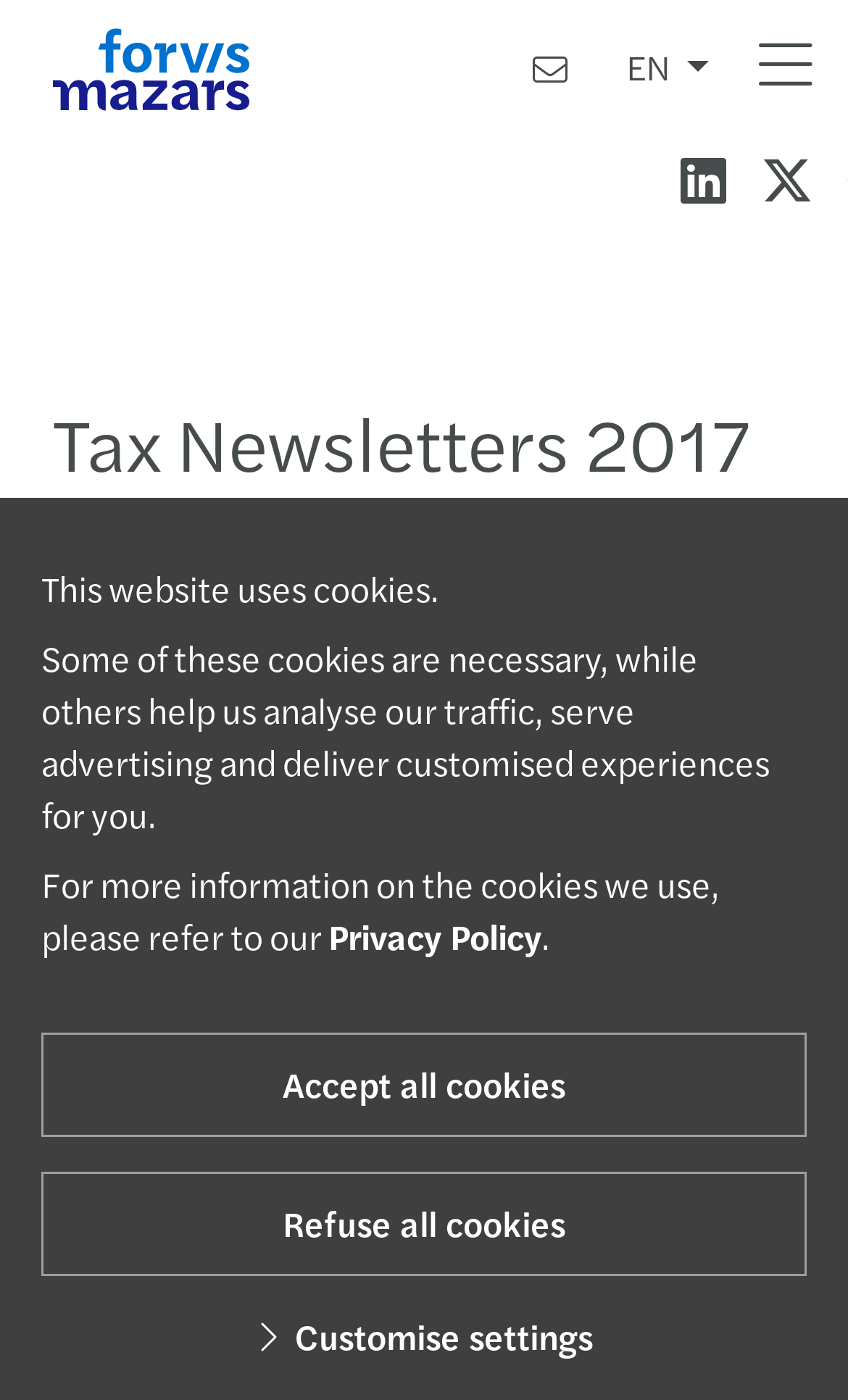Using details from the image, please answer the following question comprehensively:
What is the purpose of the search box?

I inferred the purpose of the search box by looking at the label 'Search' next to the input field and the search button, which suggests that users can enter keywords to search for specific content on the webpage.